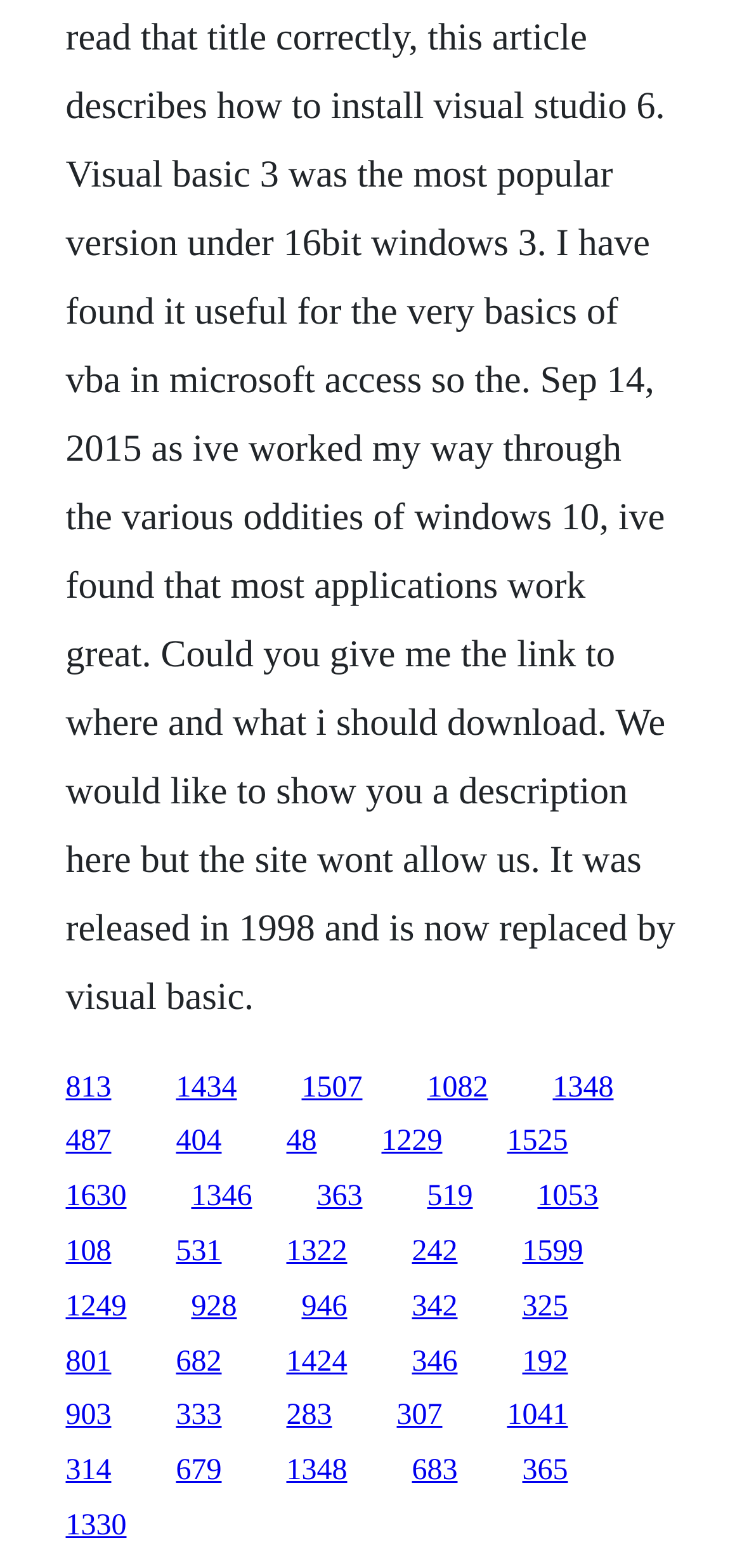Identify the coordinates of the bounding box for the element that must be clicked to accomplish the instruction: "click the first link".

[0.088, 0.683, 0.15, 0.704]